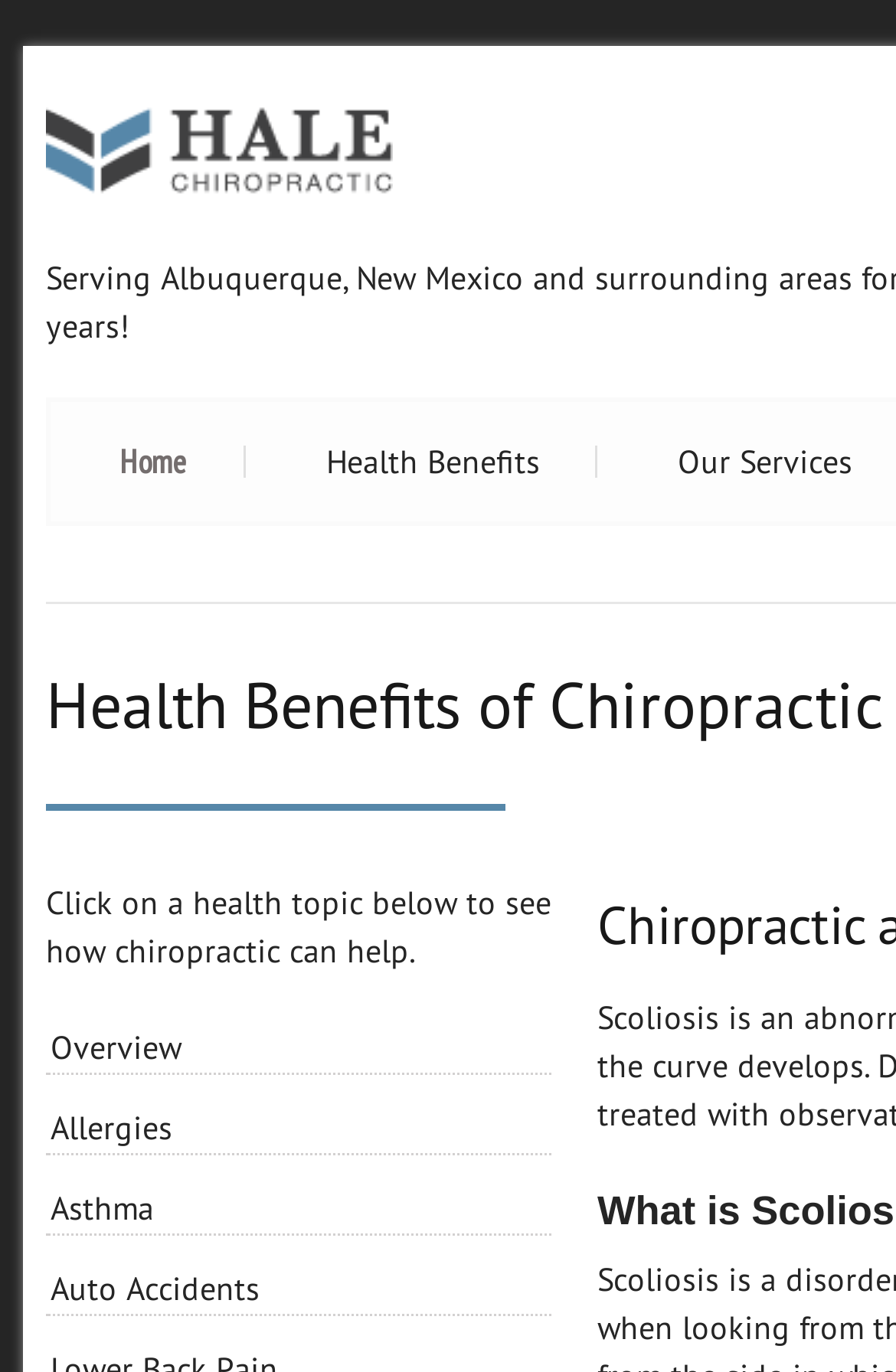What is the main navigation menu?
Kindly offer a detailed explanation using the data available in the image.

The main navigation menu is located at the top of the webpage and consists of two links: 'Home' and 'Health Benefits'. These links are likely used to navigate to the clinic's homepage and a page that provides information on the health benefits of chiropractic care, respectively.